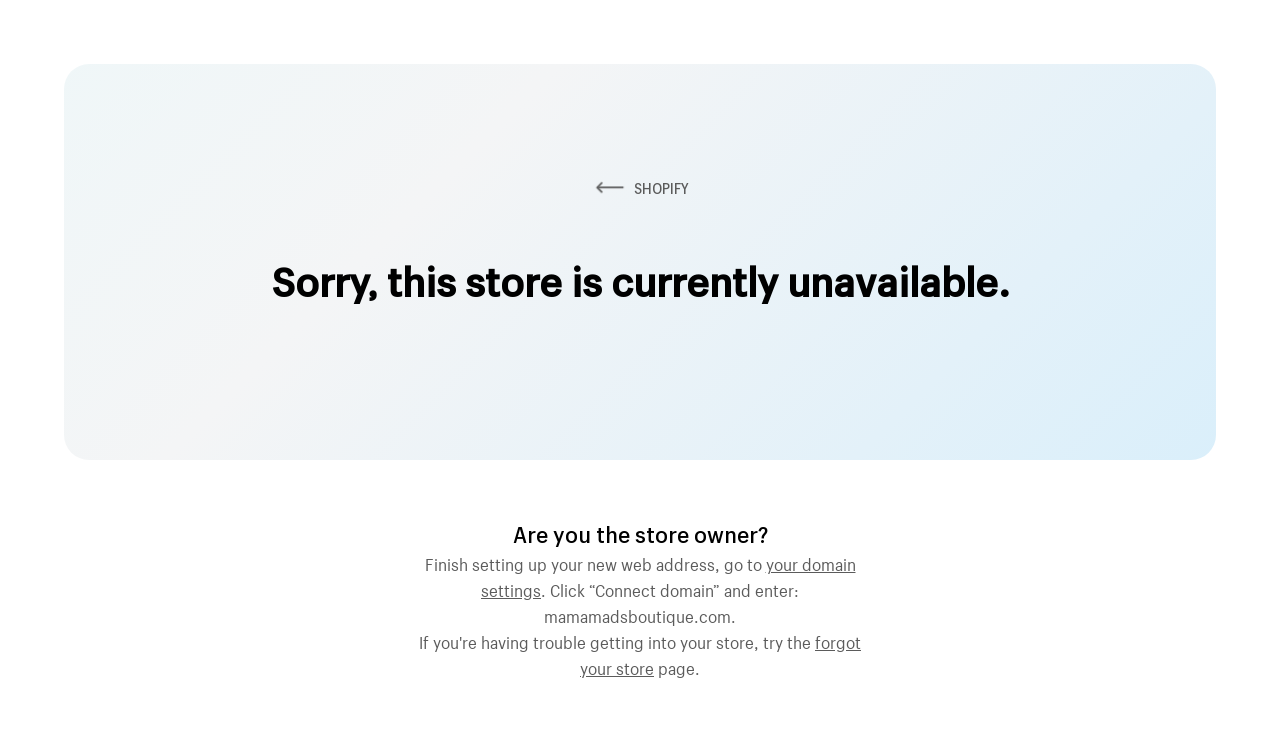How many links are there on the page?
Offer a detailed and full explanation in response to the question.

There are four links on the page: 'SHOPIFY', 'your domain settings', 'forgot your store', and the link to the store's page.